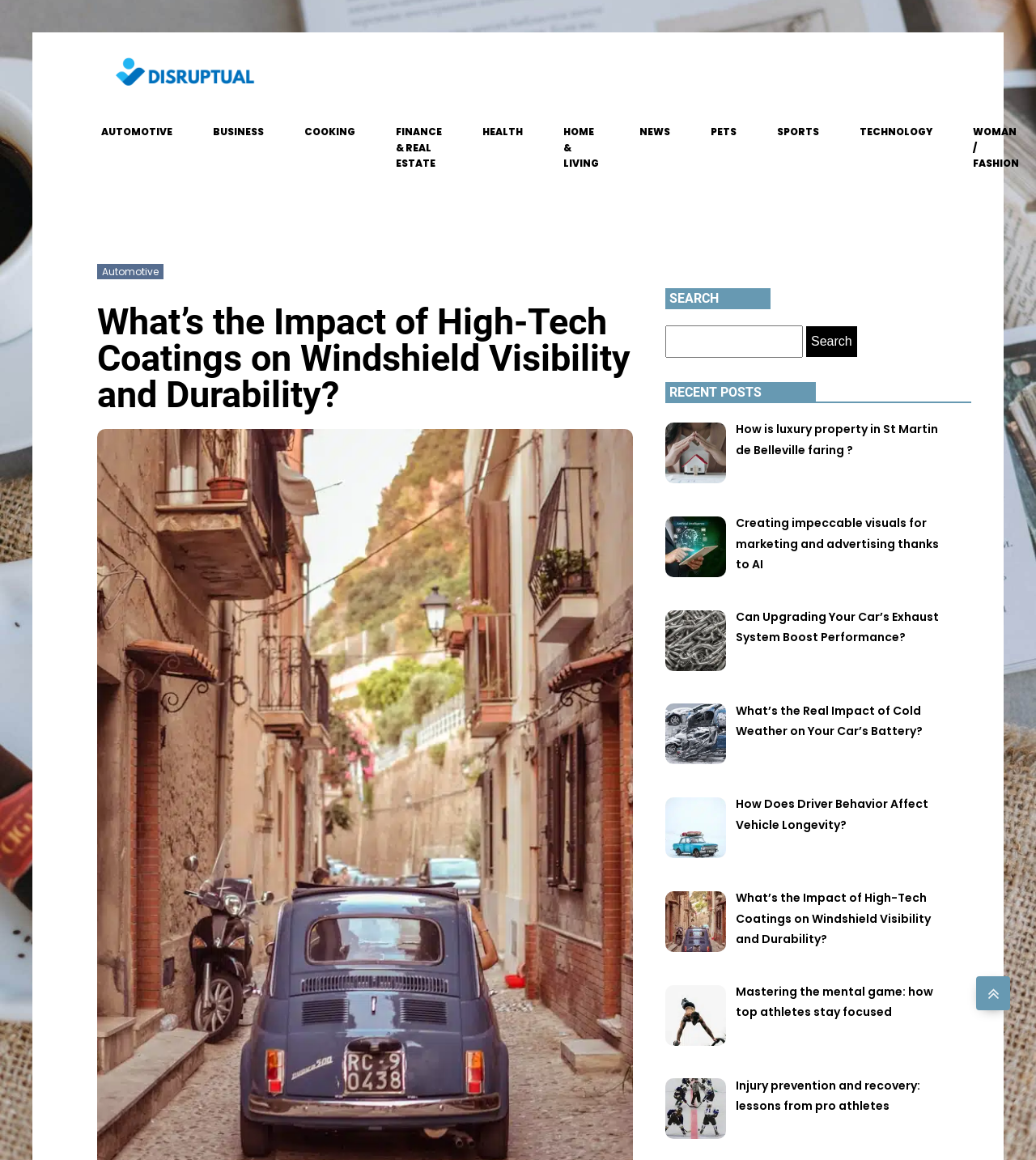Your task is to extract the text of the main heading from the webpage.

What’s the Impact of High-Tech Coatings on Windshield Visibility and Durability?